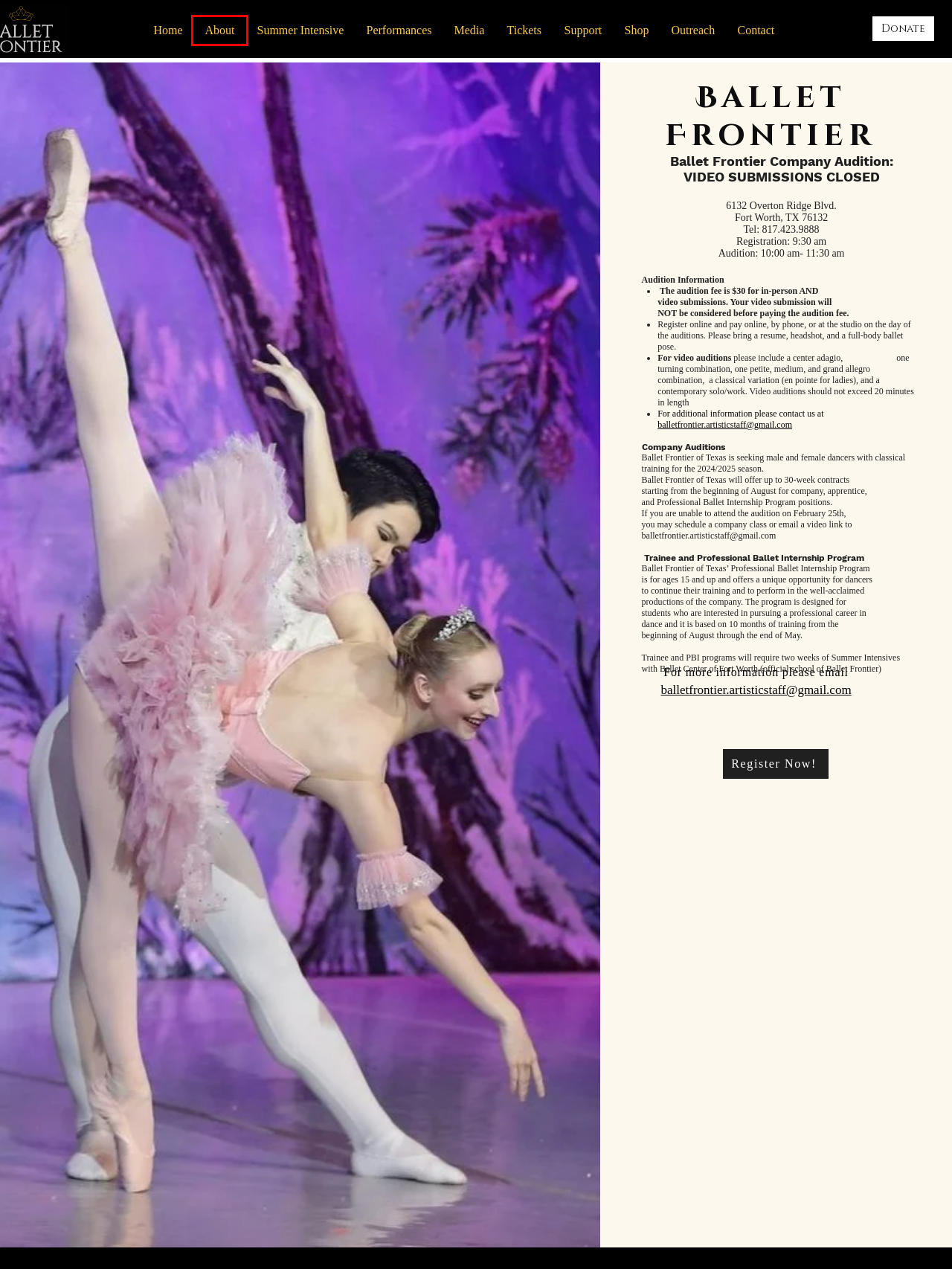You are provided with a screenshot of a webpage containing a red rectangle bounding box. Identify the webpage description that best matches the new webpage after the element in the bounding box is clicked. Here are the potential descriptions:
A. Performances | Ballet Frontier
B. Home | Ballet Frontier | Fort Worth
C. Support | Ballet Frontier
D. Ballet Frontier of Texas | Buy Tickets, Packages or make a Donation on TicketstotheCity.com
E. About  | Ballet Frontier
F. Contact  | Ballet Frontier
G. Ballet Frontier
H. Summer Intensive | Ballet Frontier

E